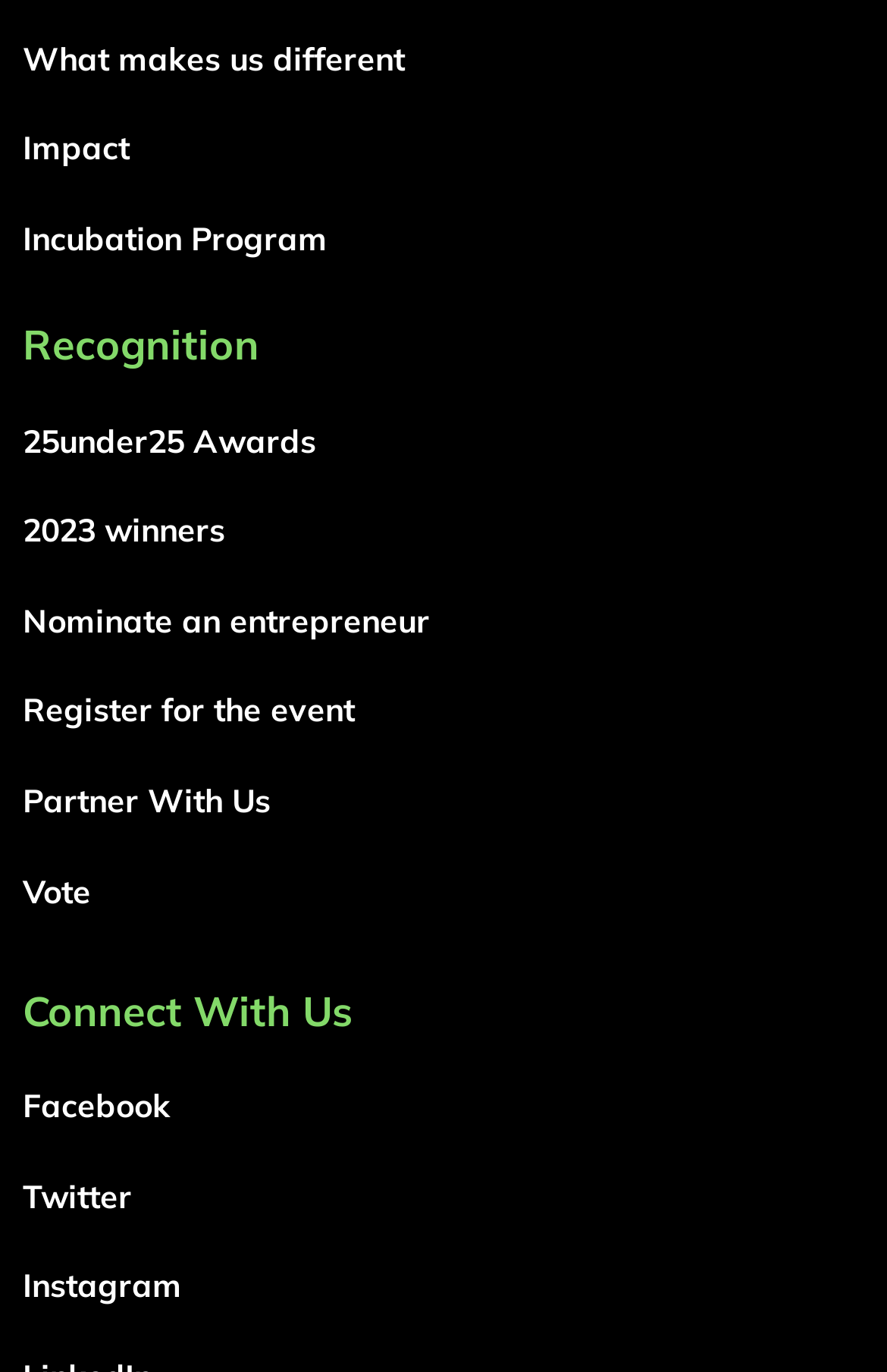Kindly provide the bounding box coordinates of the section you need to click on to fulfill the given instruction: "Learn about what makes us different".

[0.026, 0.027, 0.456, 0.057]